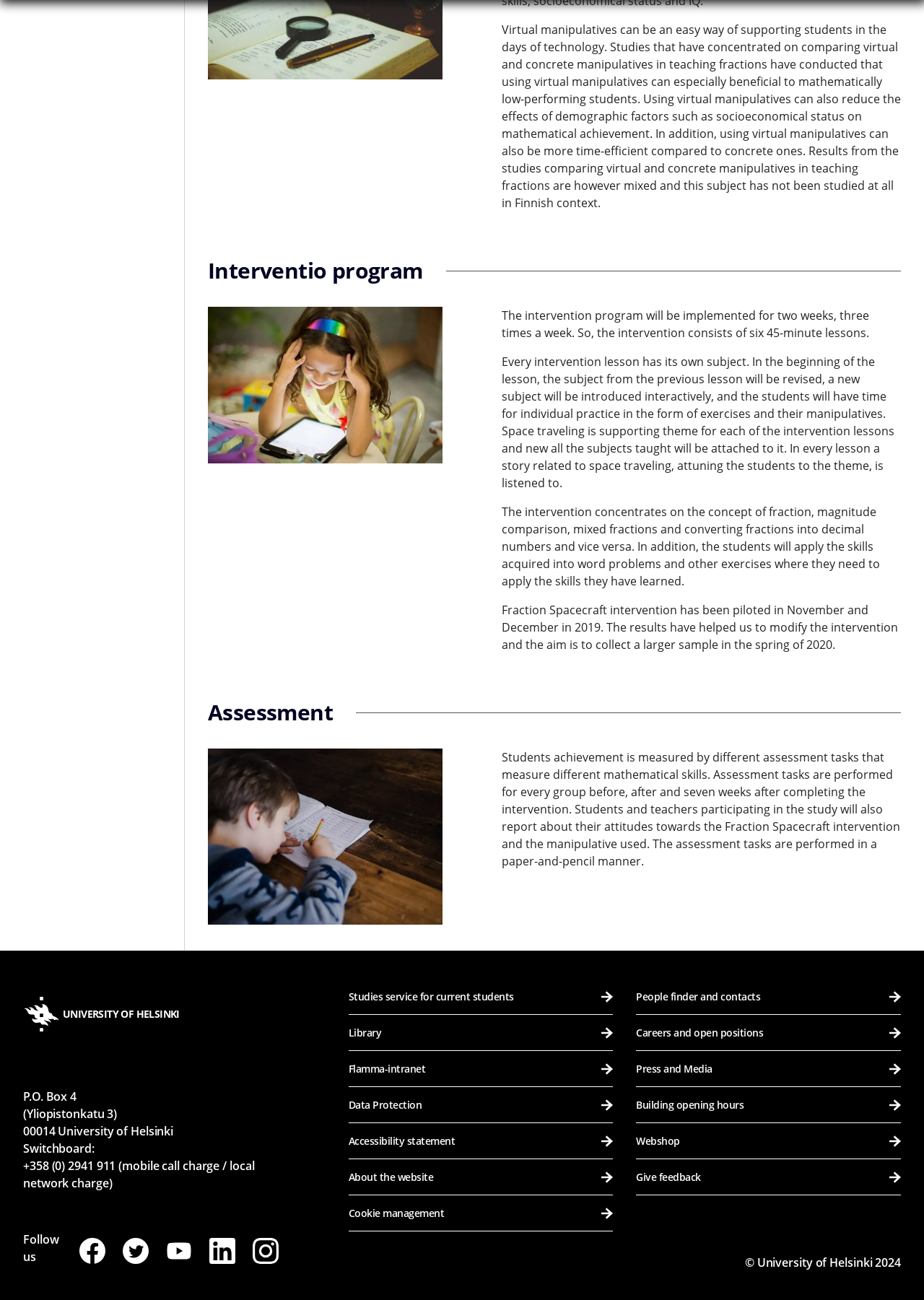Determine the bounding box coordinates of the region to click in order to accomplish the following instruction: "View the 'Library' page". Provide the coordinates as four float numbers between 0 and 1, specifically [left, top, right, bottom].

[0.377, 0.781, 0.664, 0.808]